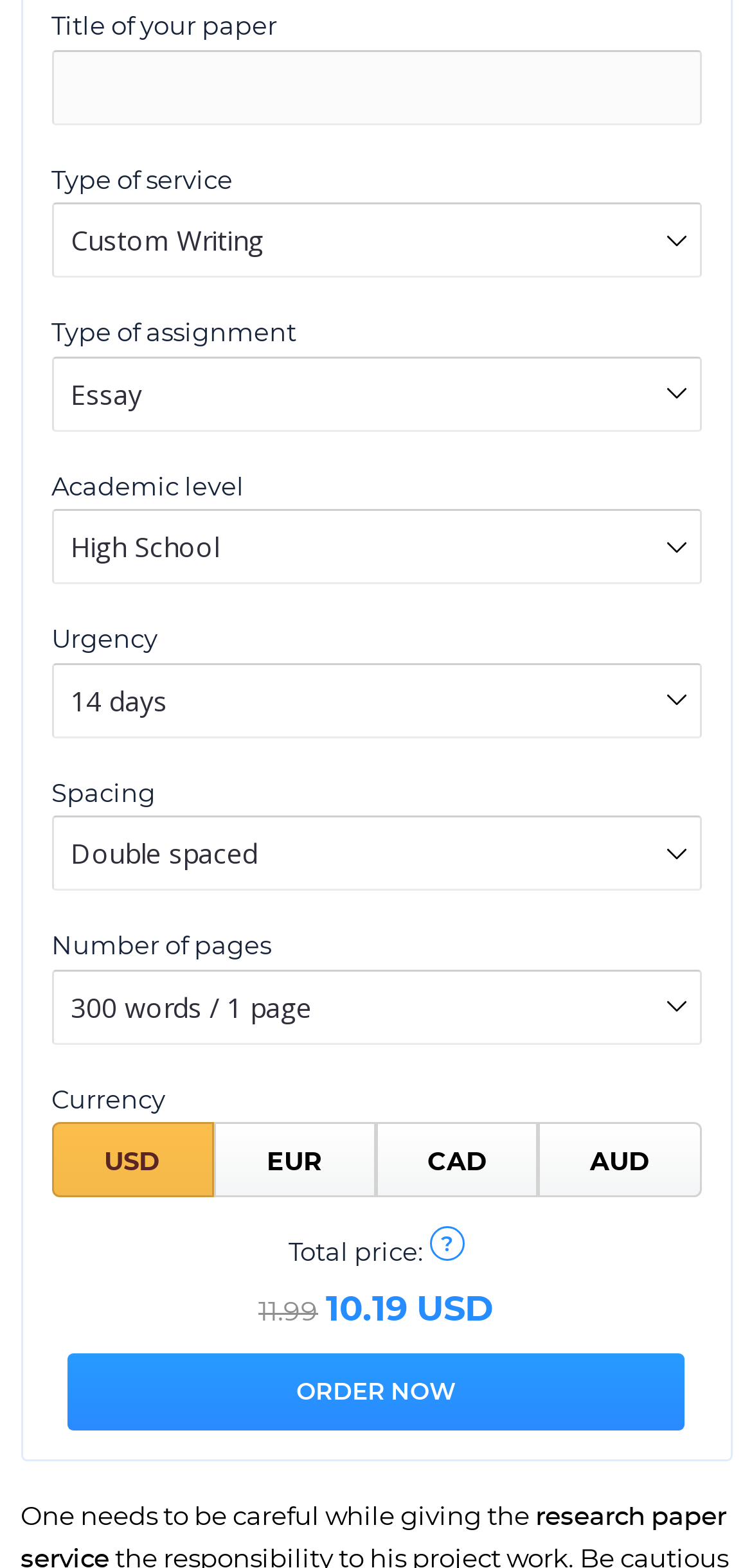Identify the bounding box for the described UI element. Provide the coordinates in (top-left x, top-left y, bottom-right x, bottom-right y) format with values ranging from 0 to 1: value="Order now"

[0.09, 0.863, 0.91, 0.912]